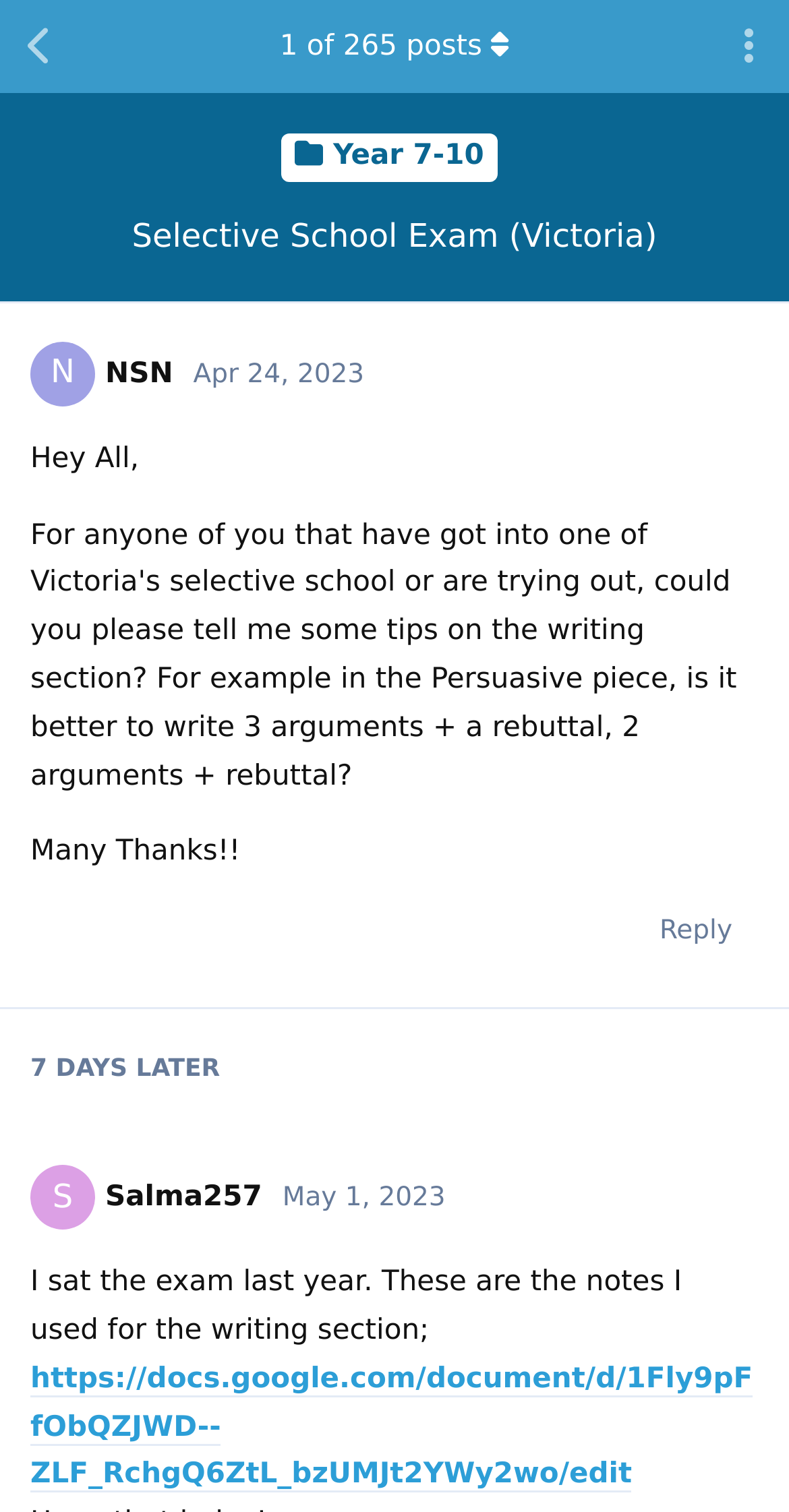Locate and generate the text content of the webpage's heading.

Selective School Exam (Victoria)